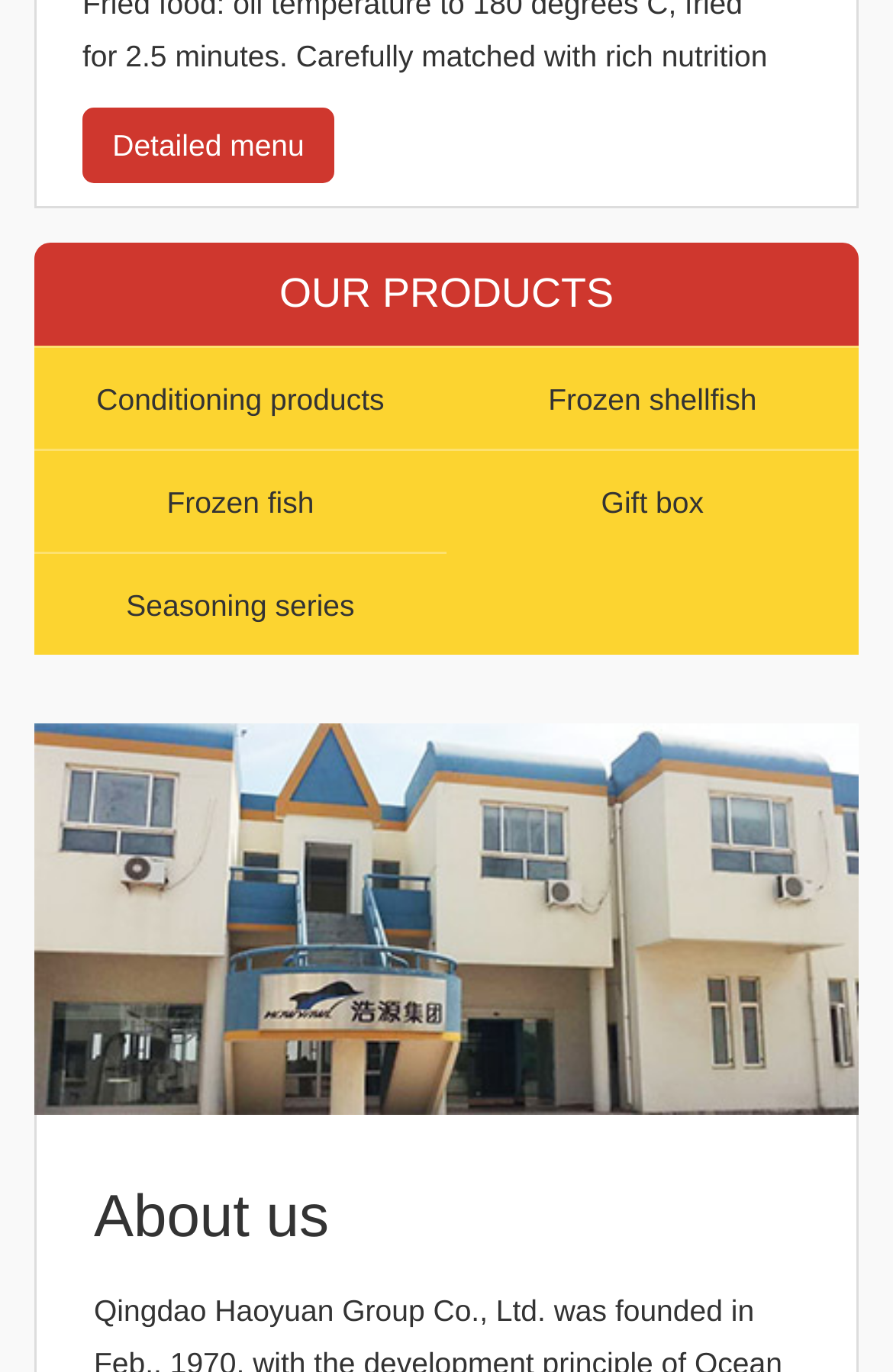Determine the bounding box coordinates of the UI element that matches the following description: "Seasoning series". The coordinates should be four float numbers between 0 and 1 in the format [left, top, right, bottom].

[0.038, 0.402, 0.5, 0.477]